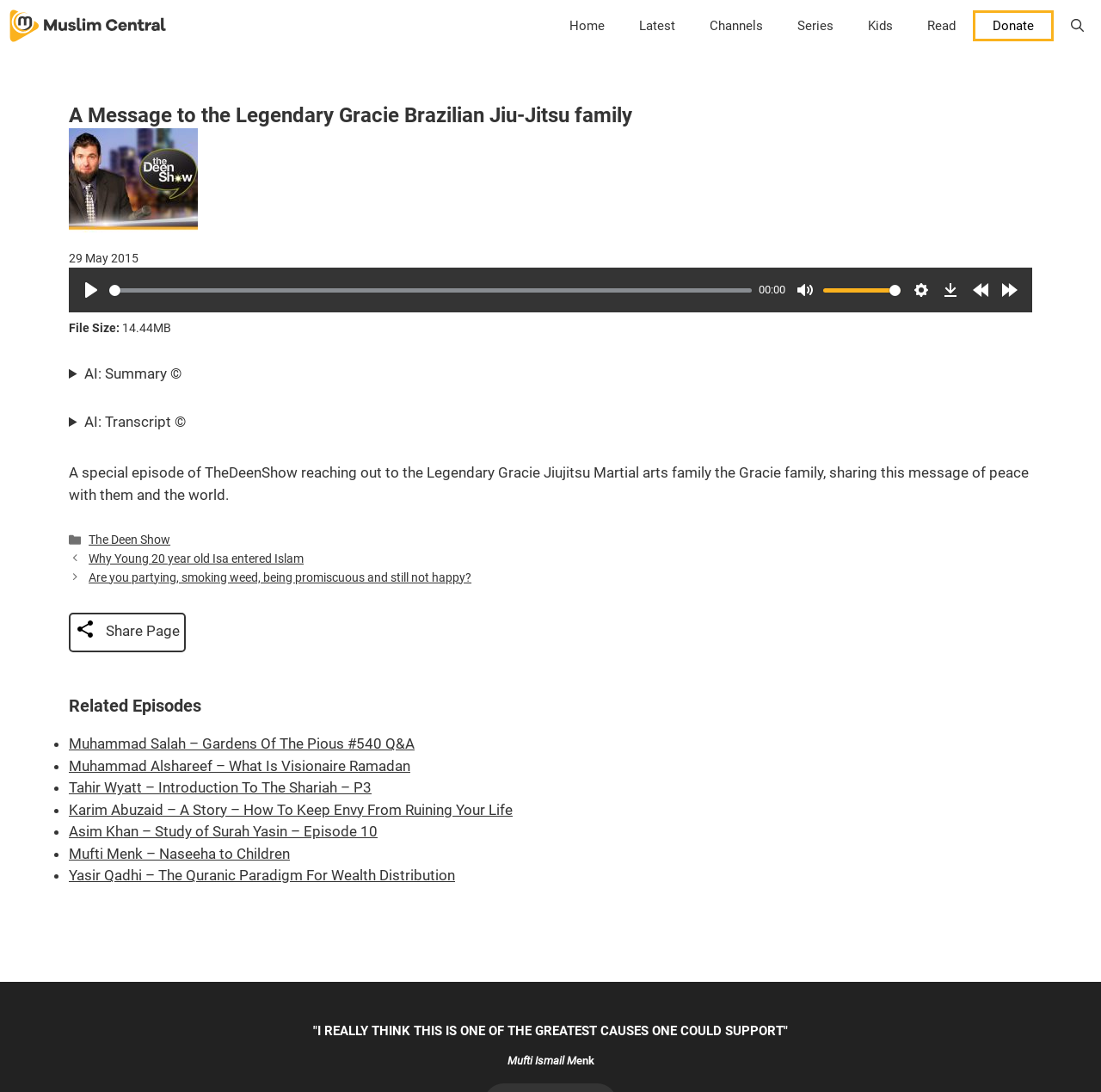What is the file size of the audio lecture?
Based on the image, provide a one-word or brief-phrase response.

14.44MB